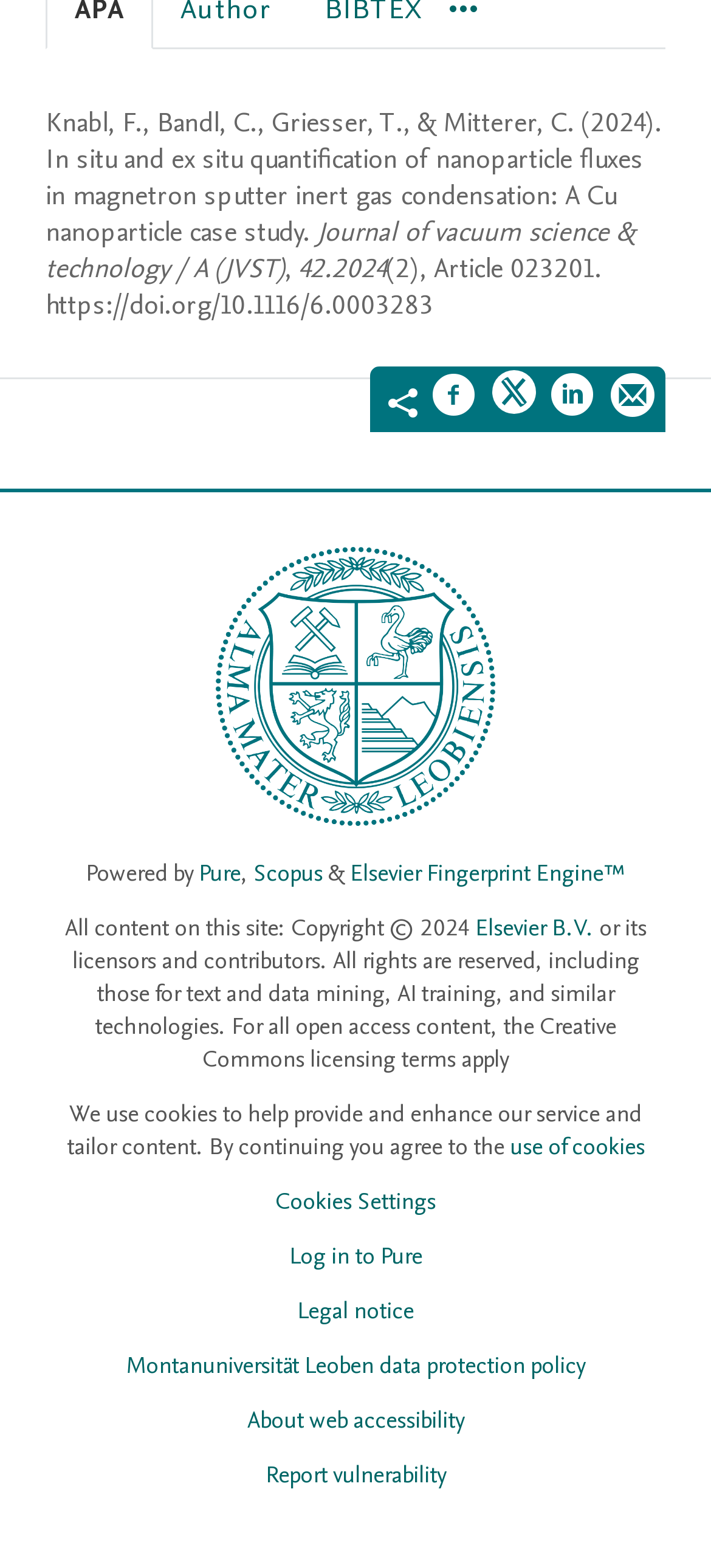Could you specify the bounding box coordinates for the clickable section to complete the following instruction: "Log in to Pure"?

[0.406, 0.791, 0.594, 0.812]